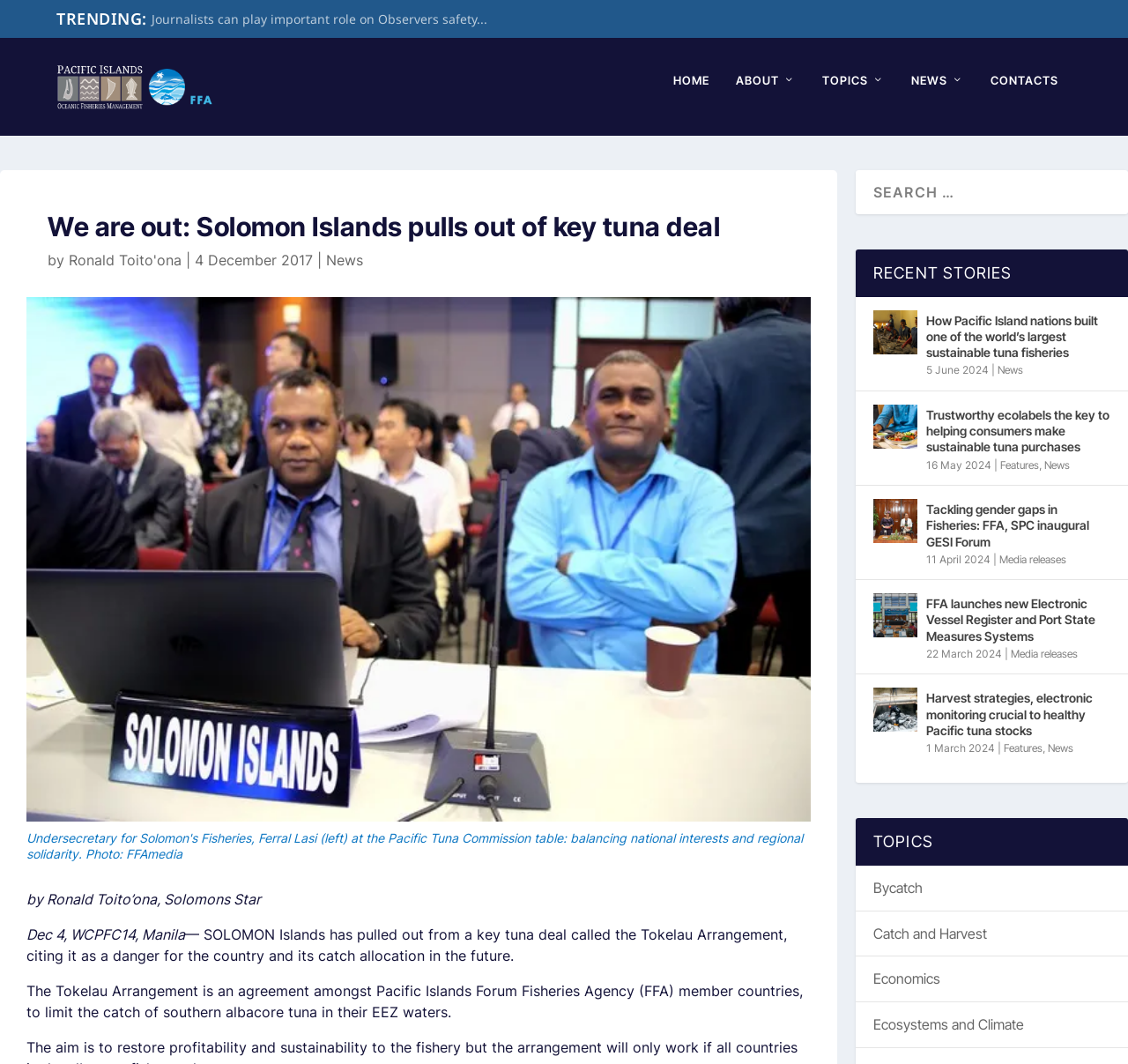Locate the bounding box coordinates of the element that should be clicked to fulfill the instruction: "search for something".

[0.758, 0.149, 1.0, 0.19]